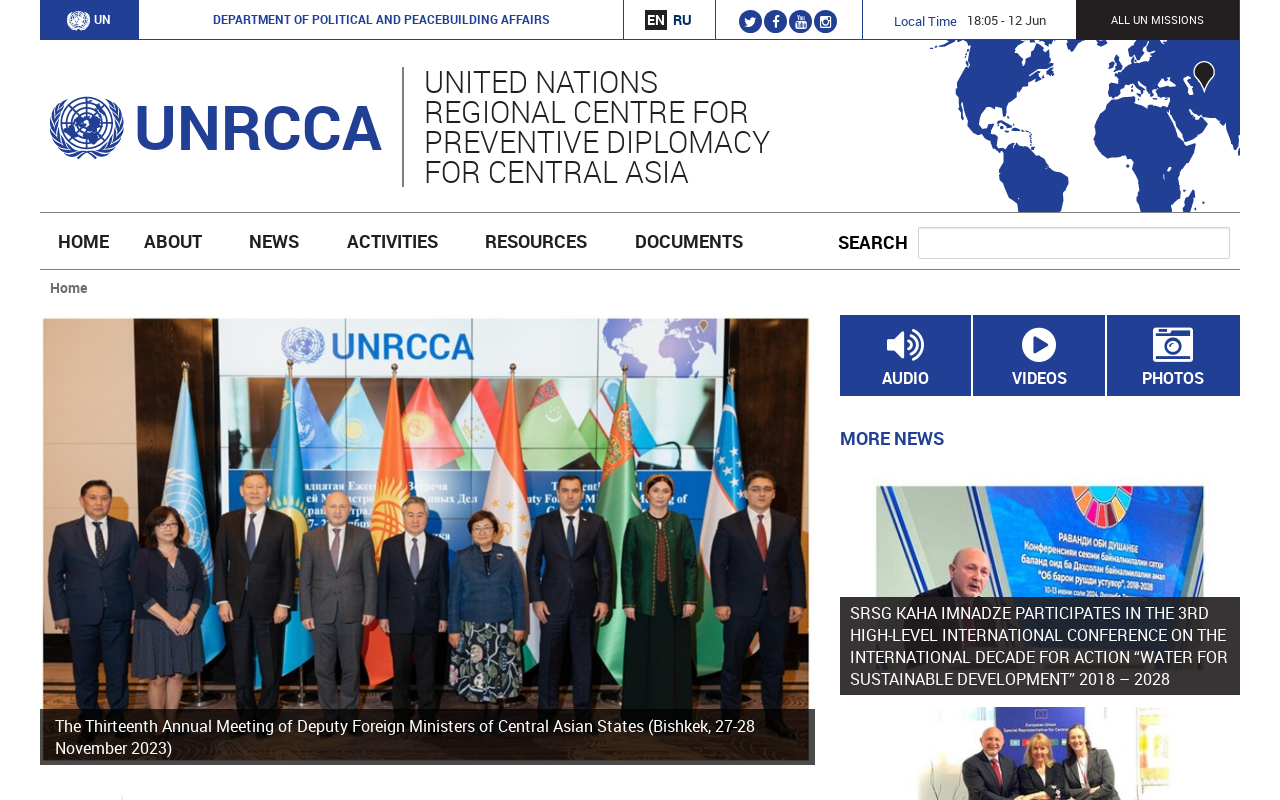Please identify the bounding box coordinates for the region that you need to click to follow this instruction: "Find us on Twitter".

[0.581, 0.016, 0.592, 0.039]